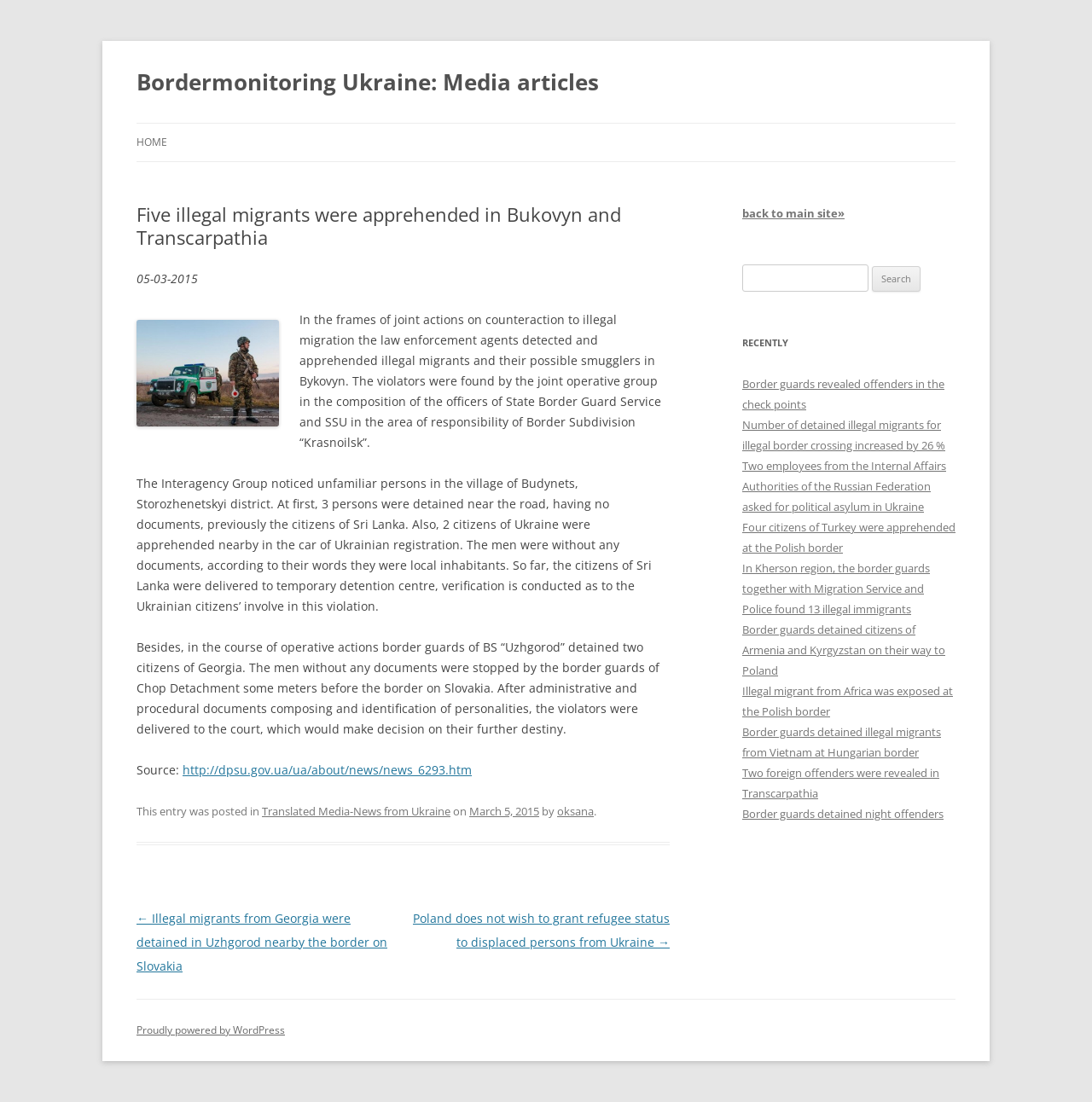Extract the bounding box coordinates for the UI element described as: "oksana".

[0.51, 0.729, 0.544, 0.743]